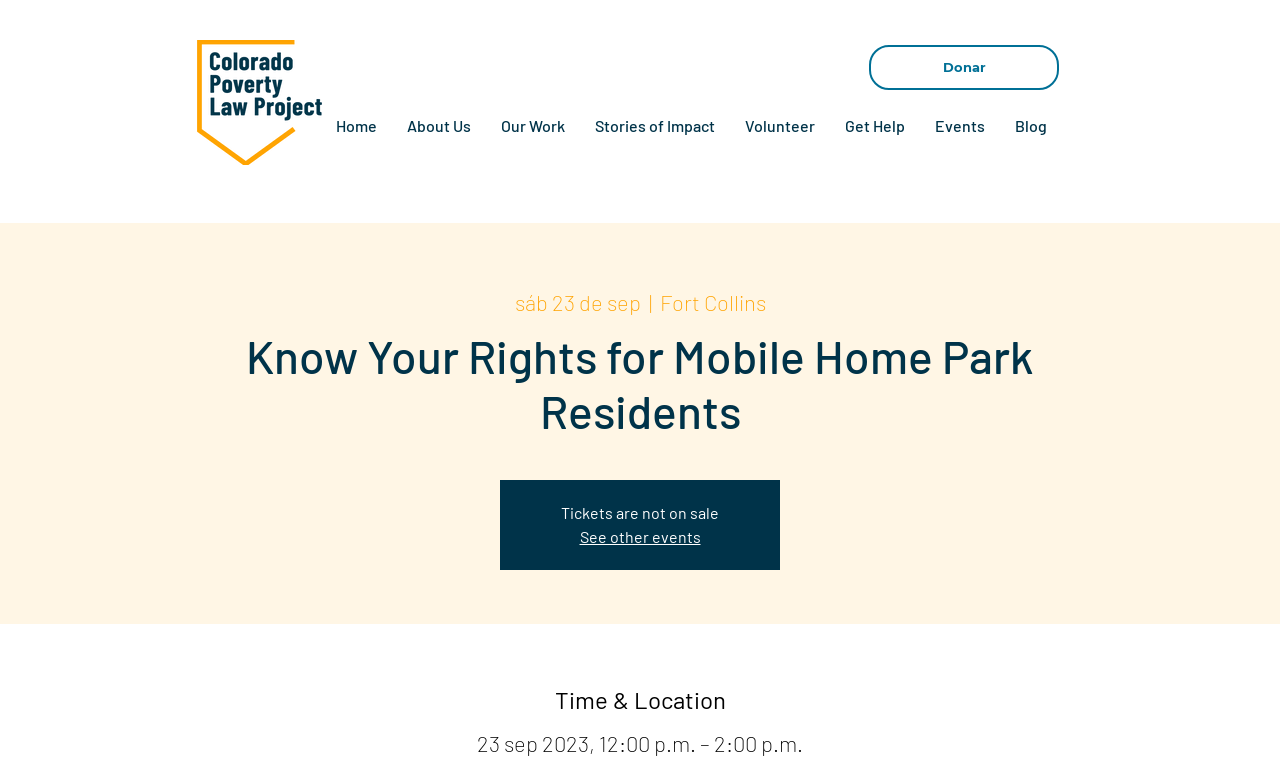What is the name of the organization?
Please provide a comprehensive answer to the question based on the webpage screenshot.

I determined the answer by looking at the navigation menu at the top of the webpage, where I found the link 'Home' and other links, and above them, I saw the logo of the organization, which is described as 'CPLP-Logo-RGB-TwoColor-GoldBlue.png'. This suggests that the organization's name is COPovertyLawProject.